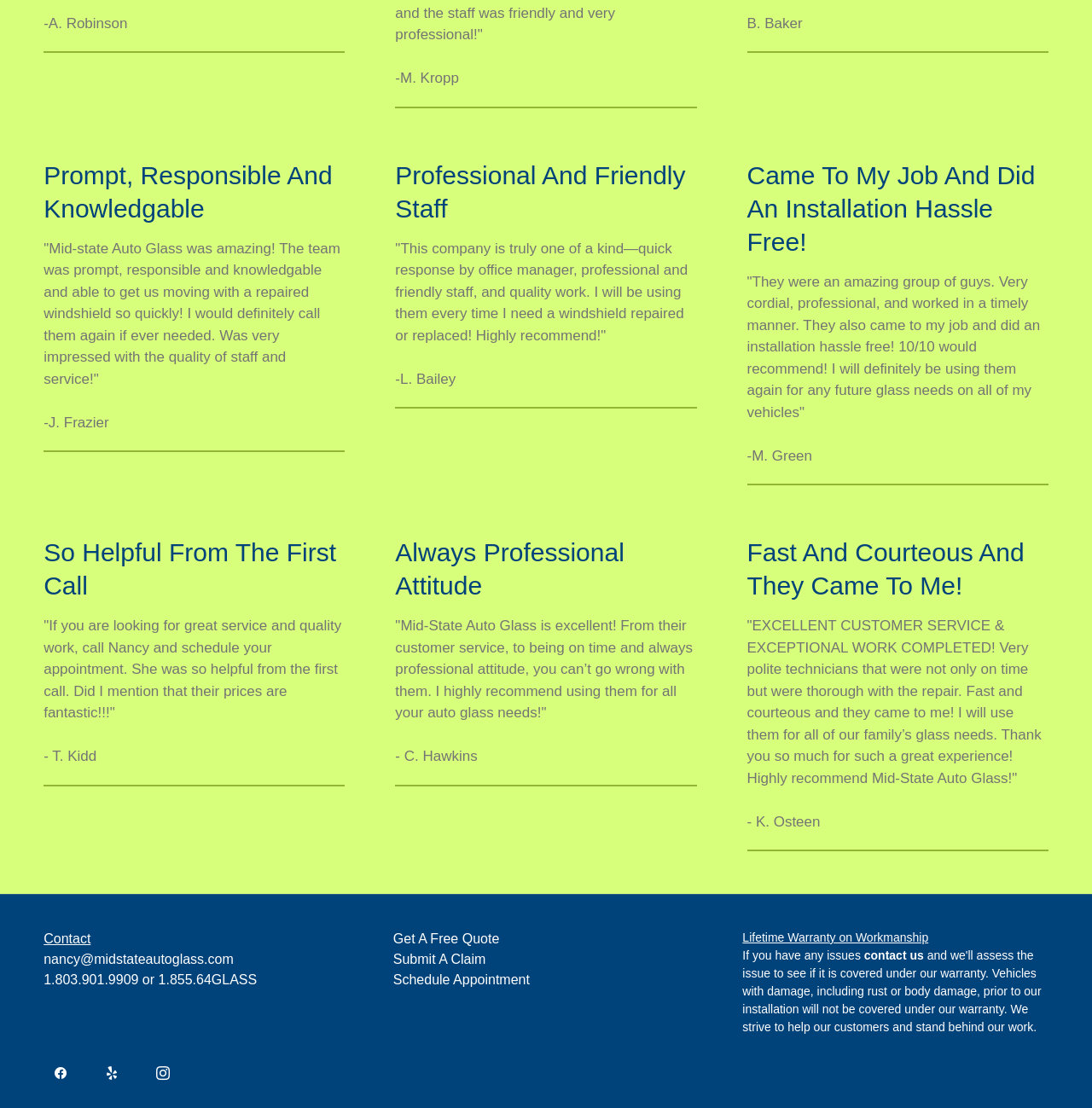Bounding box coordinates are specified in the format (top-left x, top-left y, bottom-right x, bottom-right y). All values are floating point numbers bounded between 0 and 1. Please provide the bounding box coordinate of the region this sentence describes: nancy@midstateautoglass.com

[0.04, 0.859, 0.214, 0.872]